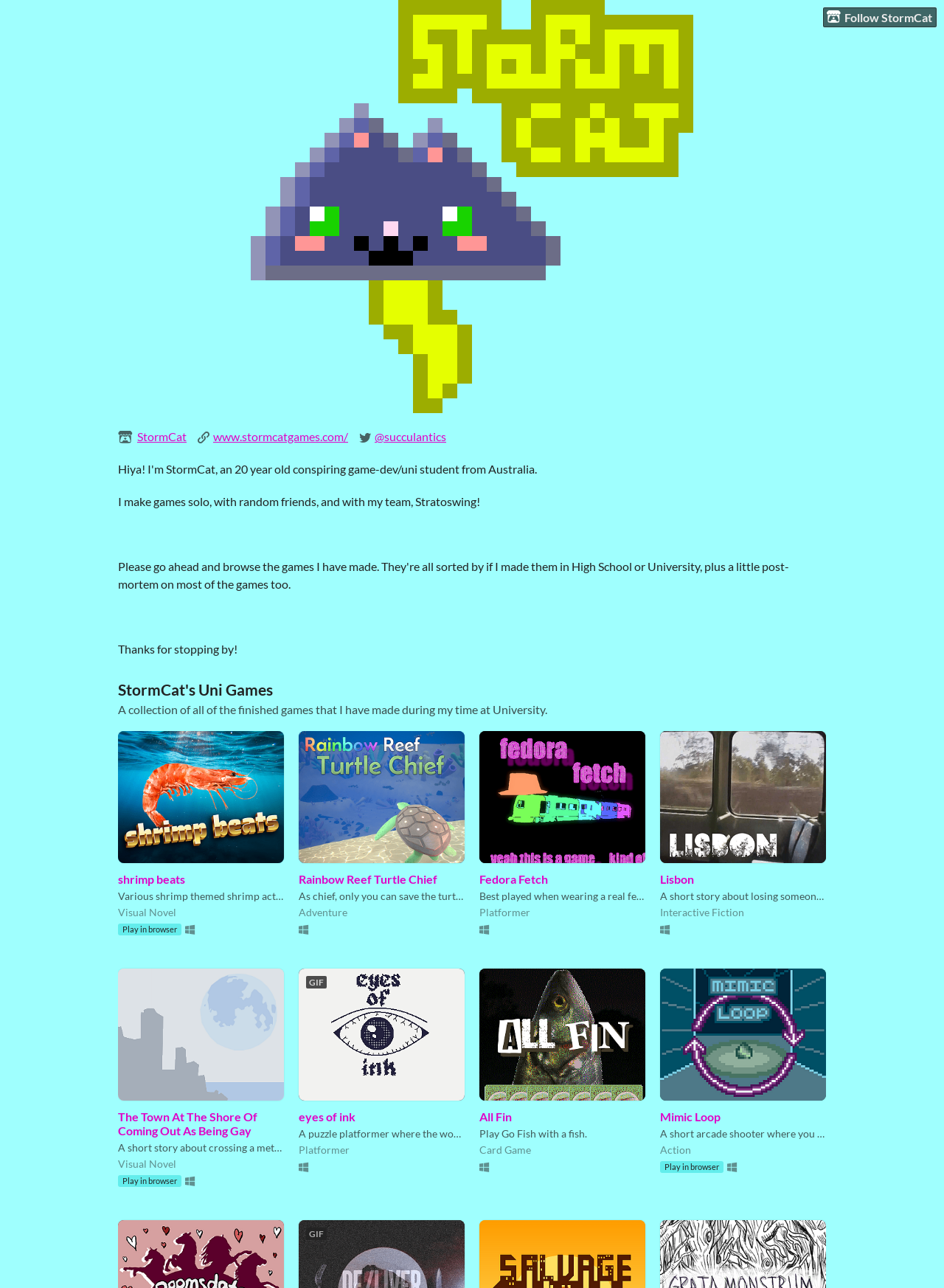What is the name of the game developer?
Using the picture, provide a one-word or short phrase answer.

StormCat